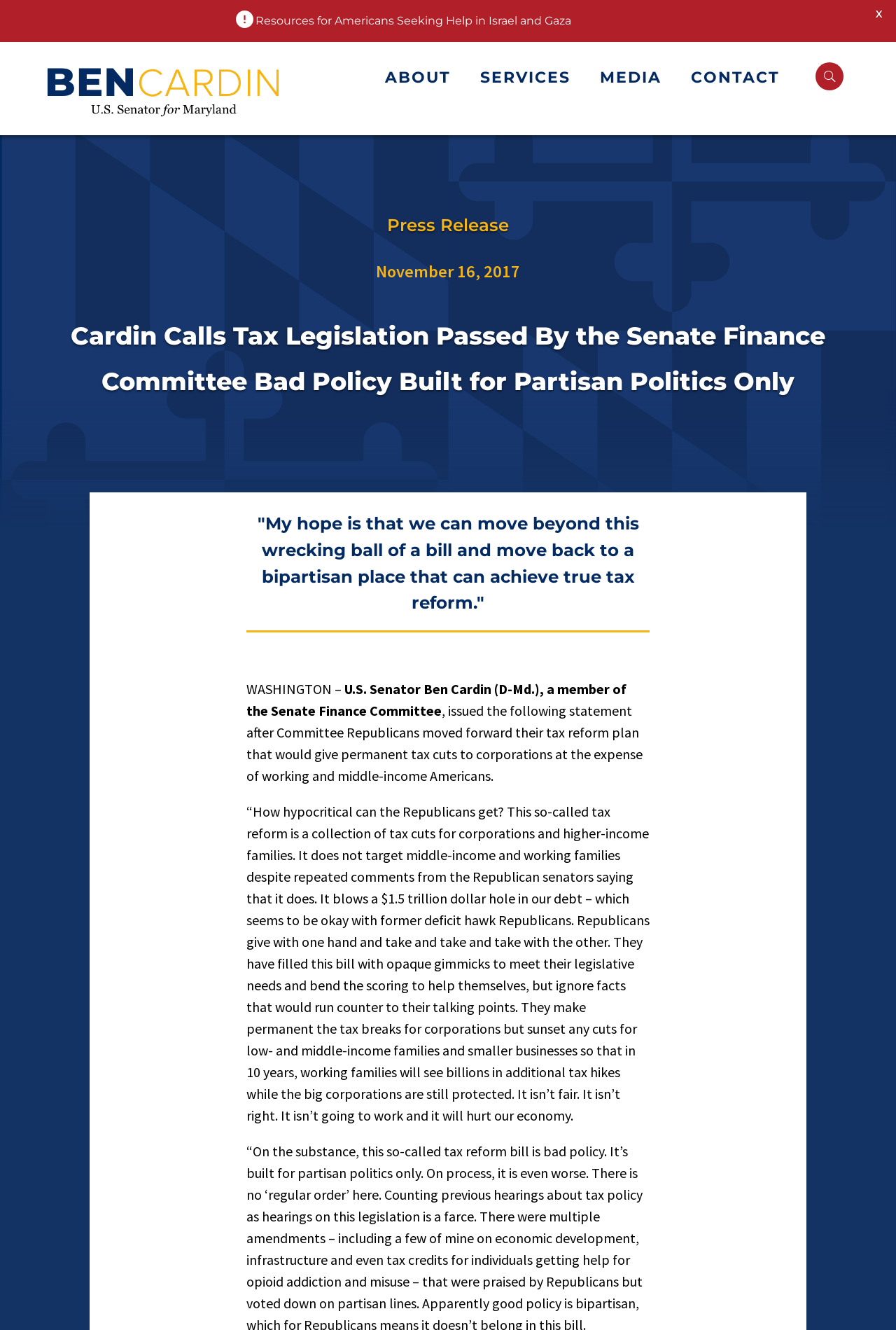Detail the various sections and features present on the webpage.

This webpage appears to be a press release from U.S. Senator Ben Cardin's office. At the top left, there is a small image and a link. Above the main content, there are several links to different sections of the website, including "ABOUT", "SERVICES", "MEDIA", and "CONTACT", which are aligned horizontally across the top of the page. 

On the top right, there is a button with the letter "U". Below the links, the title "Press Release" is displayed, followed by the date "November 16, 2017". The main title of the press release, "Cardin Calls Tax Legislation Passed By the Senate Finance Committee Bad Policy Built for Partisan Politics Only", is displayed prominently below the date.

The content of the press release is divided into several paragraphs. The first paragraph starts with "WASHINGTON –" and is followed by a quote from Senator Cardin. The quote is indented and spans multiple lines. The following paragraphs are Senator Cardin's statement, which criticizes the tax reform plan passed by the Senate Finance Committee.

On the bottom left, there is a link to "Resources for Americans Seeking Help in Israel and Gaza", which is accompanied by a brief description. At the bottom right, there is a small "X" icon.